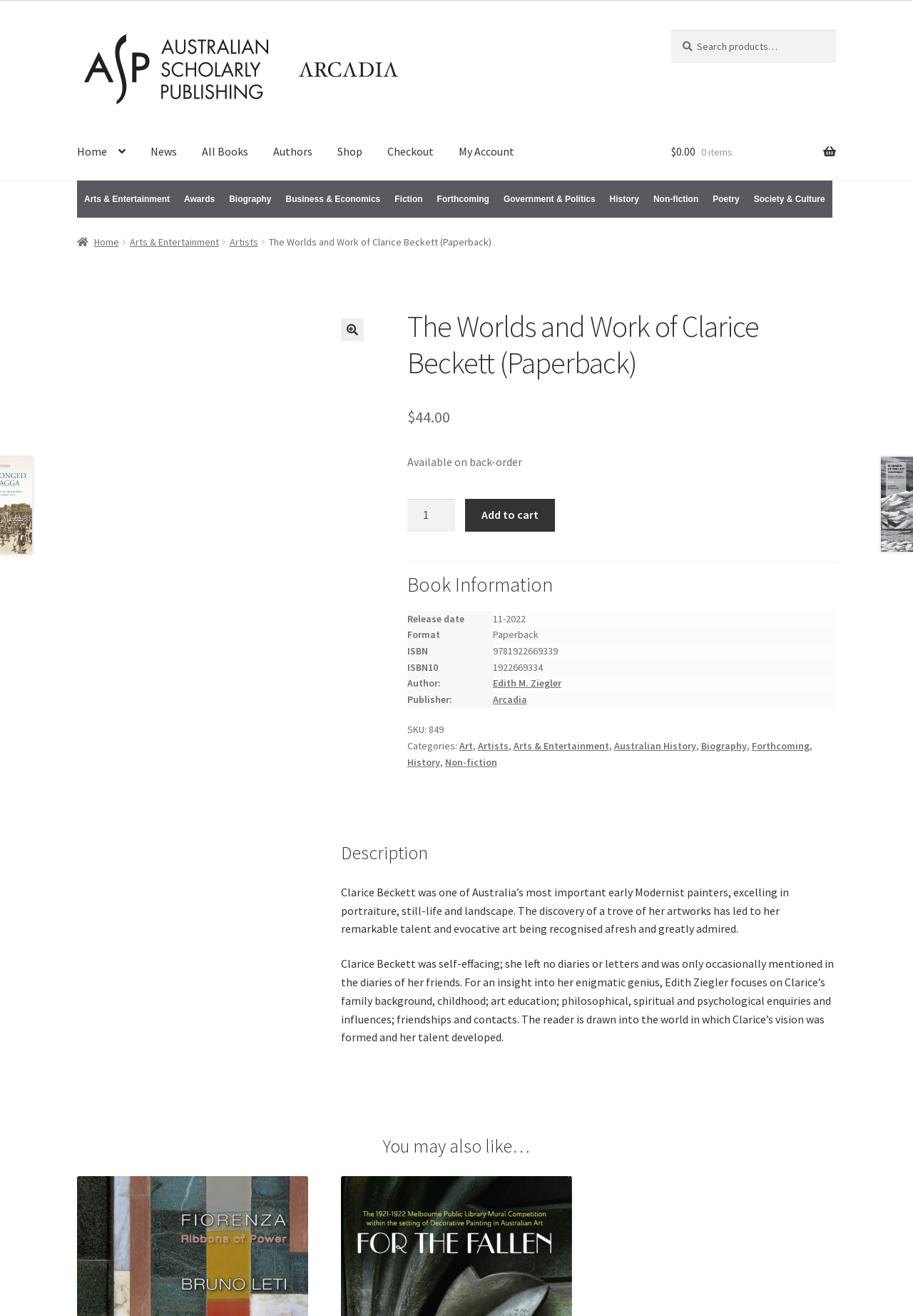Can you find and provide the main heading text of this webpage?

The Worlds and Work of Clarice Beckett (Paperback)